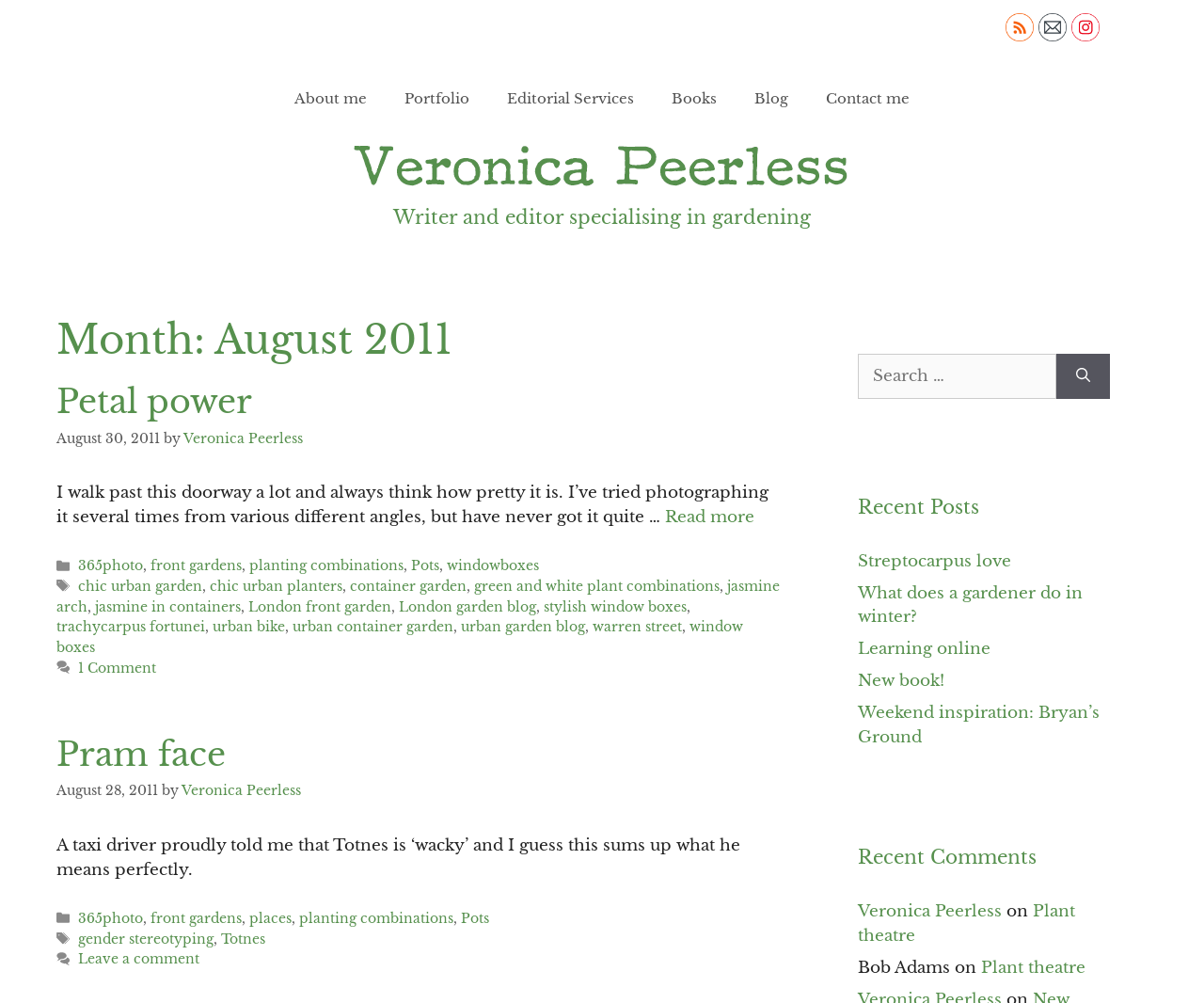Respond with a single word or short phrase to the following question: 
What is the profession of Veronica Peerless?

Writer and editor